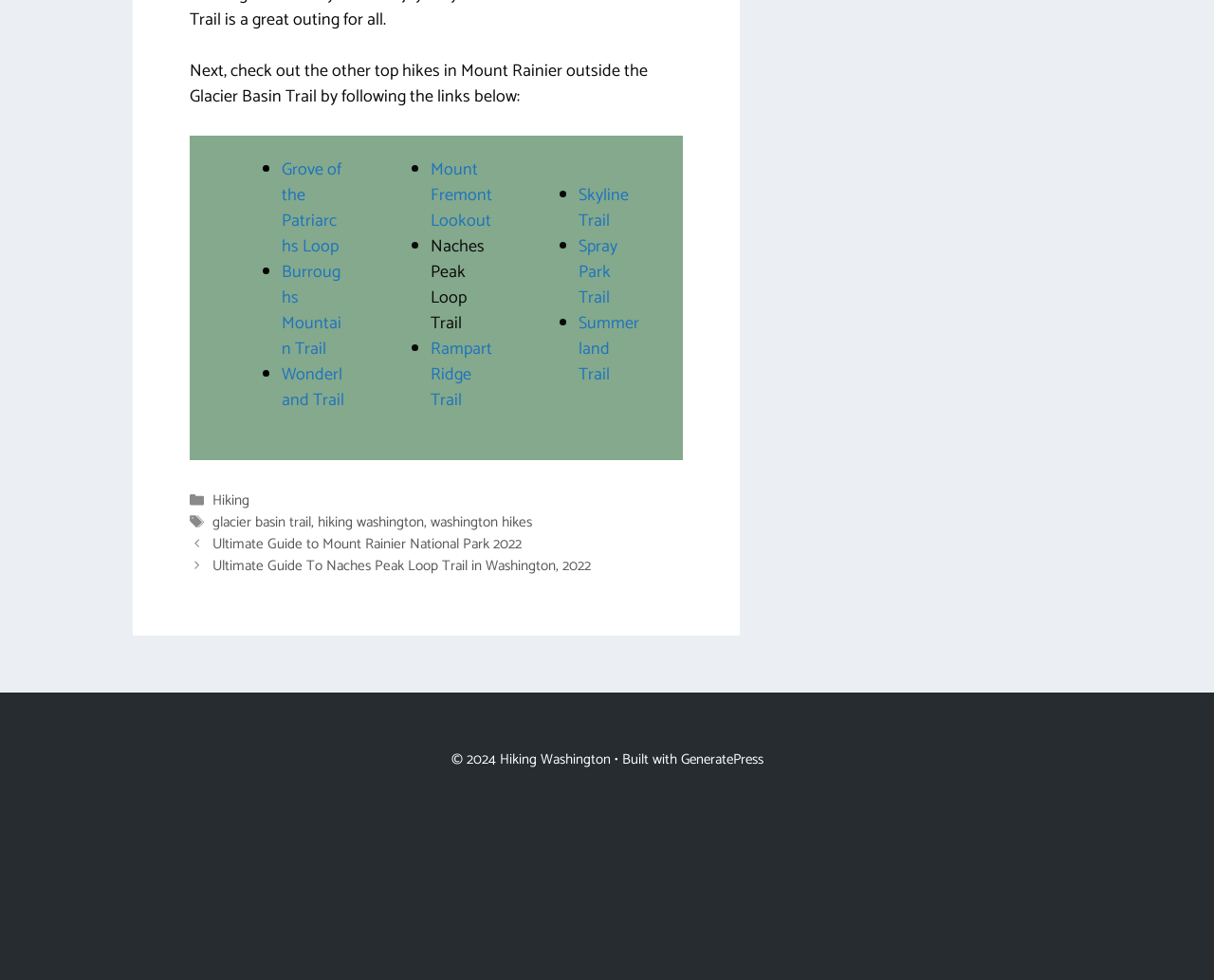What is the name of the website that built the webpage?
Look at the screenshot and respond with one word or a short phrase.

GeneratePress